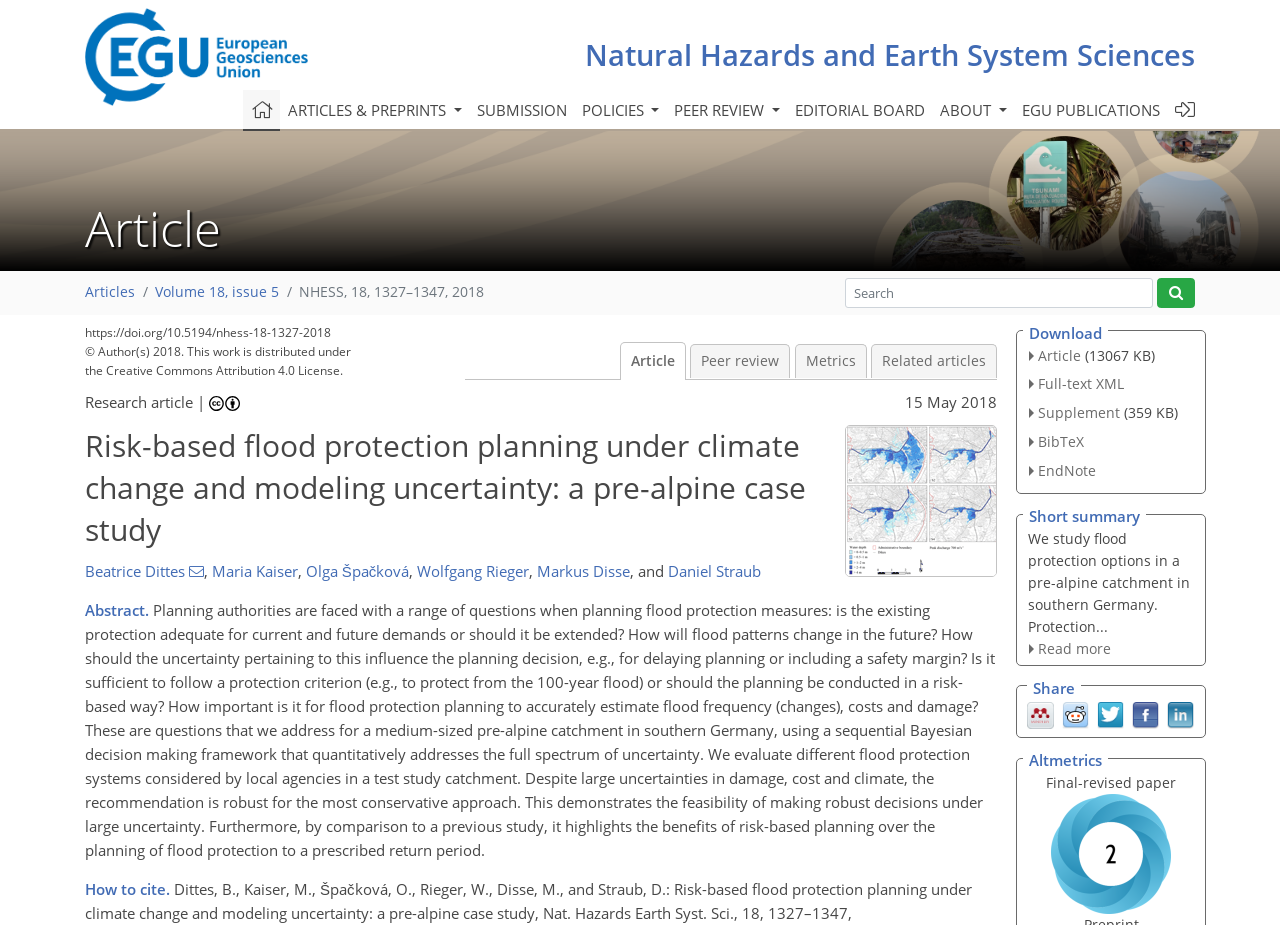Give a concise answer of one word or phrase to the question: 
How many authors are listed for the article?

5